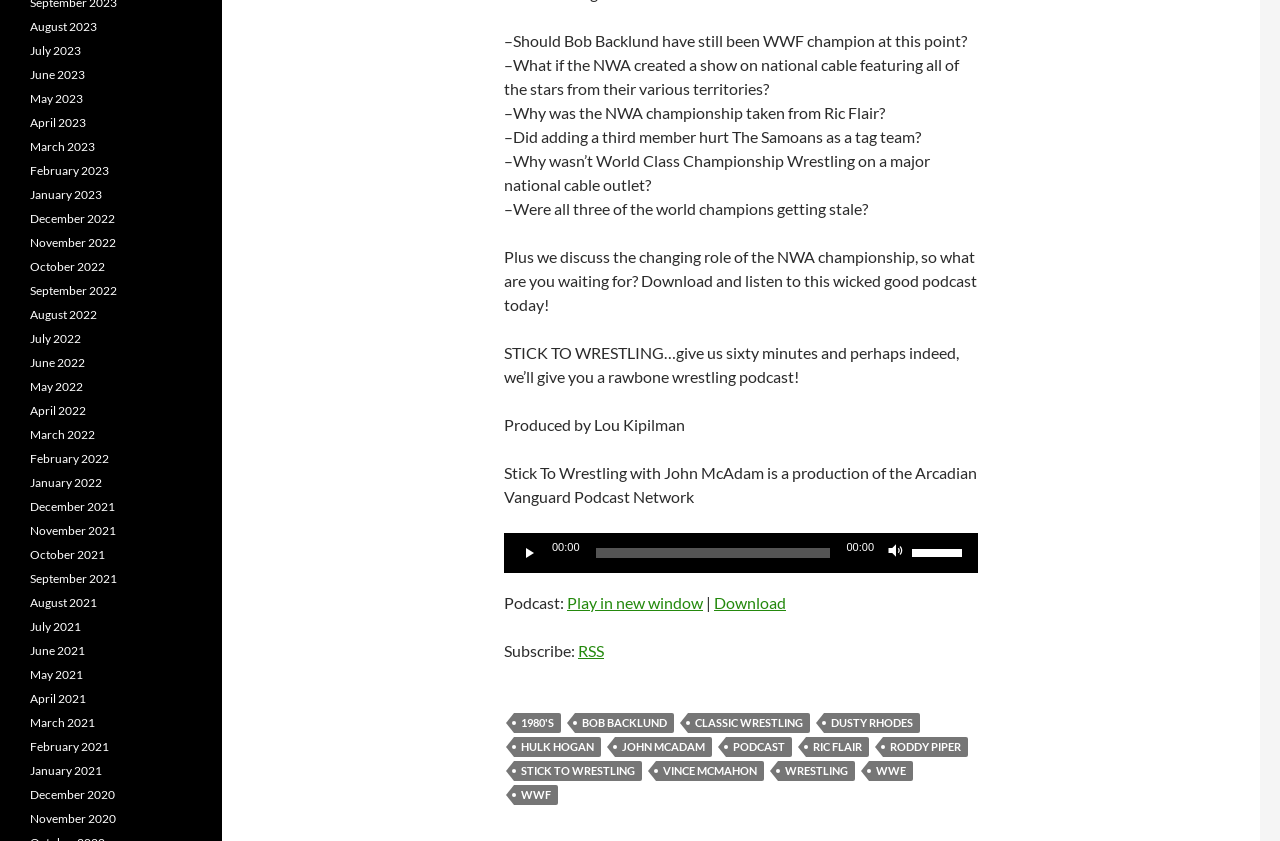Please identify the bounding box coordinates of the element I need to click to follow this instruction: "Visit the August 2023 page".

[0.023, 0.023, 0.076, 0.04]